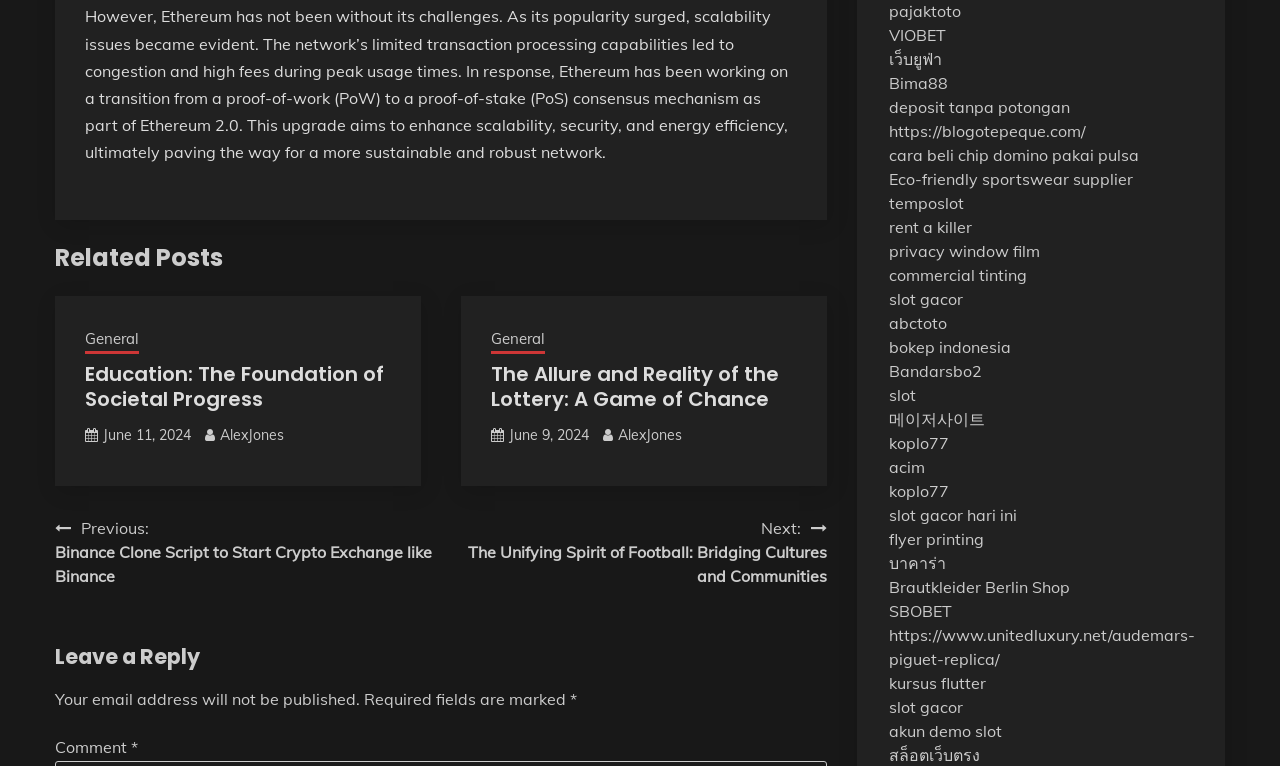What is the purpose of Ethereum 2.0?
From the details in the image, answer the question comprehensively.

According to the article, Ethereum 2.0 aims to enhance scalability, security, and energy efficiency, ultimately paving the way for a more sustainable and robust network.